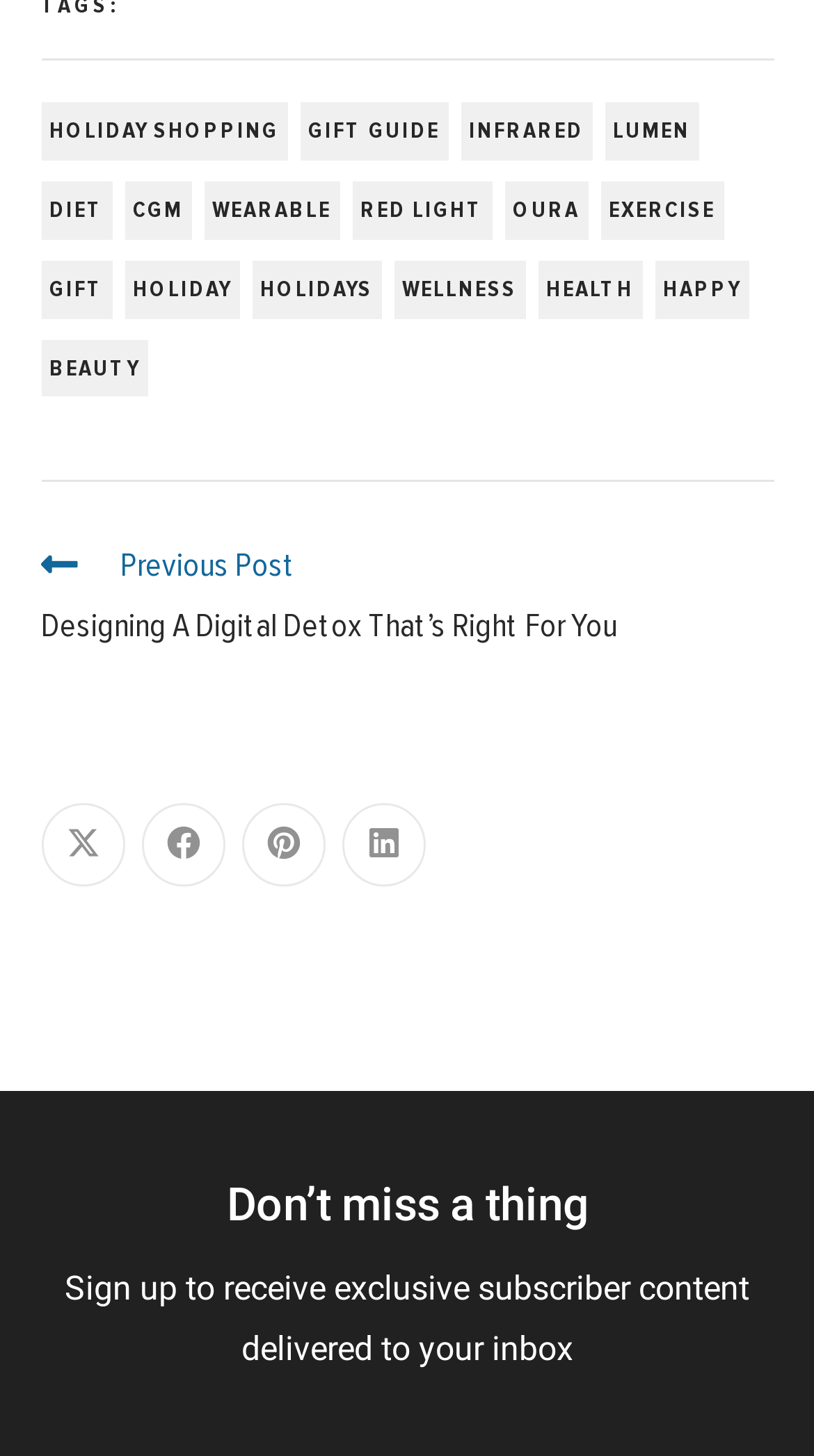Please identify the coordinates of the bounding box that should be clicked to fulfill this instruction: "Click on HOLIDAY SHOPPING".

[0.05, 0.07, 0.353, 0.11]